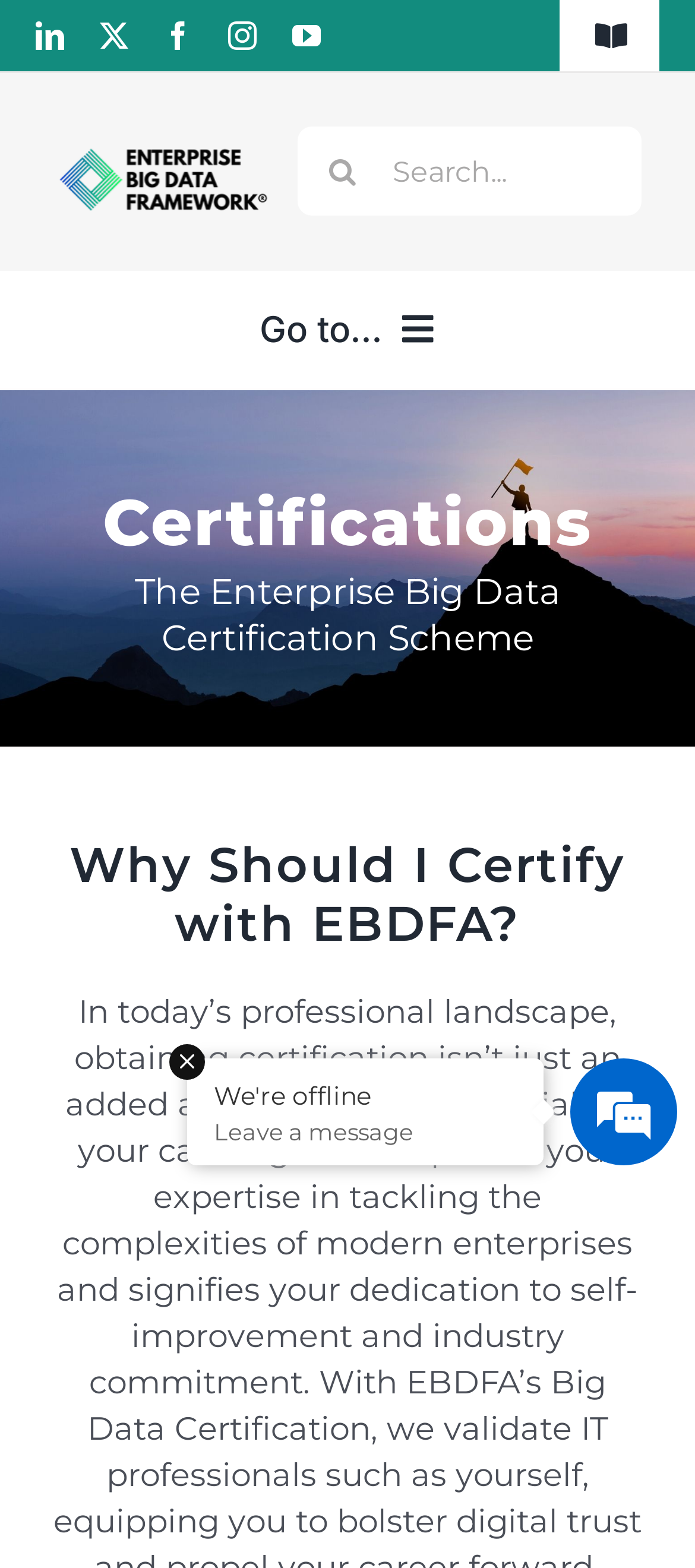Select the bounding box coordinates of the element I need to click to carry out the following instruction: "Click the main menu button".

None